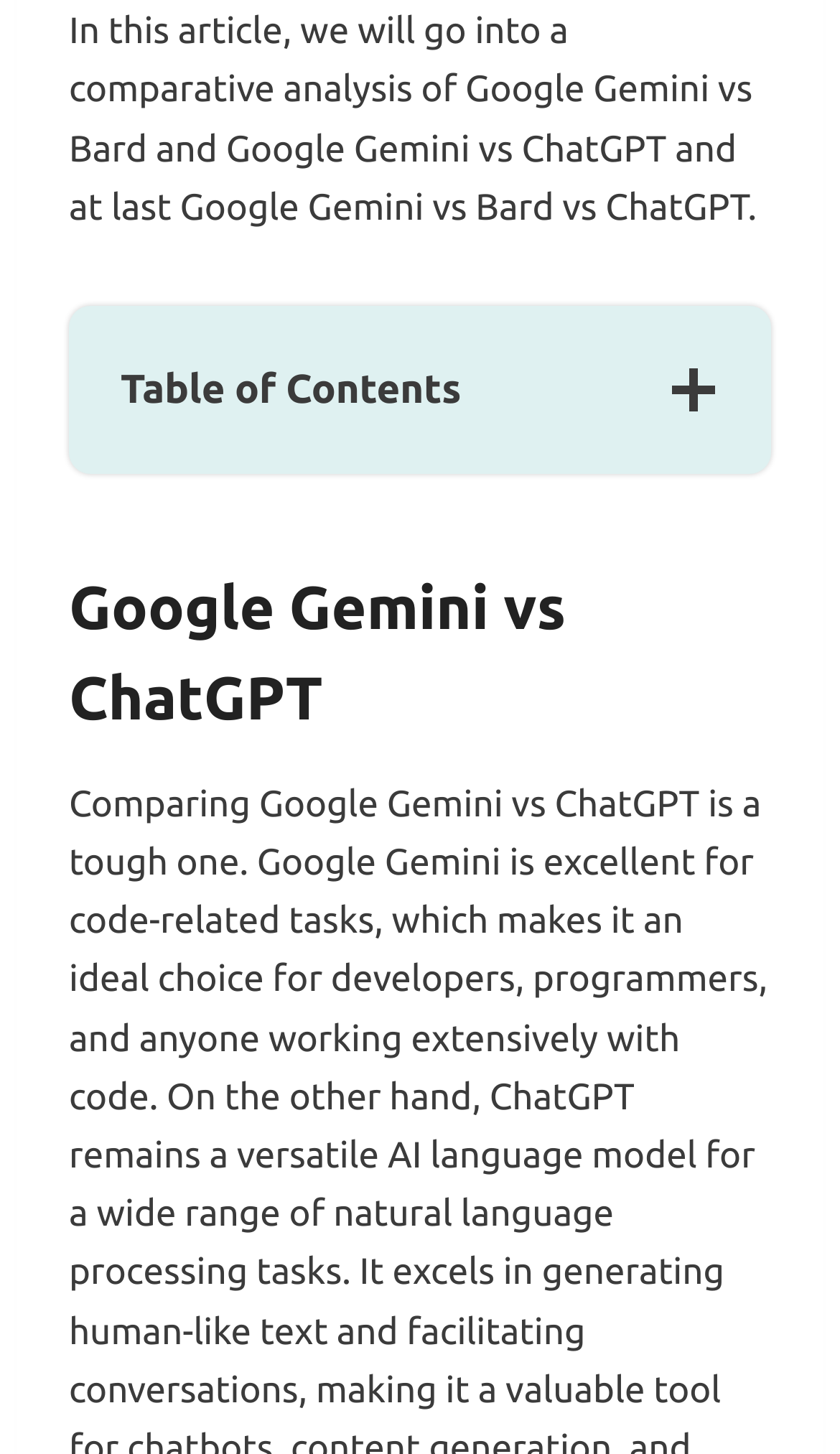Based on the image, provide a detailed response to the question:
What is the first link in the table of contents?

I looked at the 'Table of Contents' navigation element and found the first link, which is 'Google Gemini vs ChatGPT'.